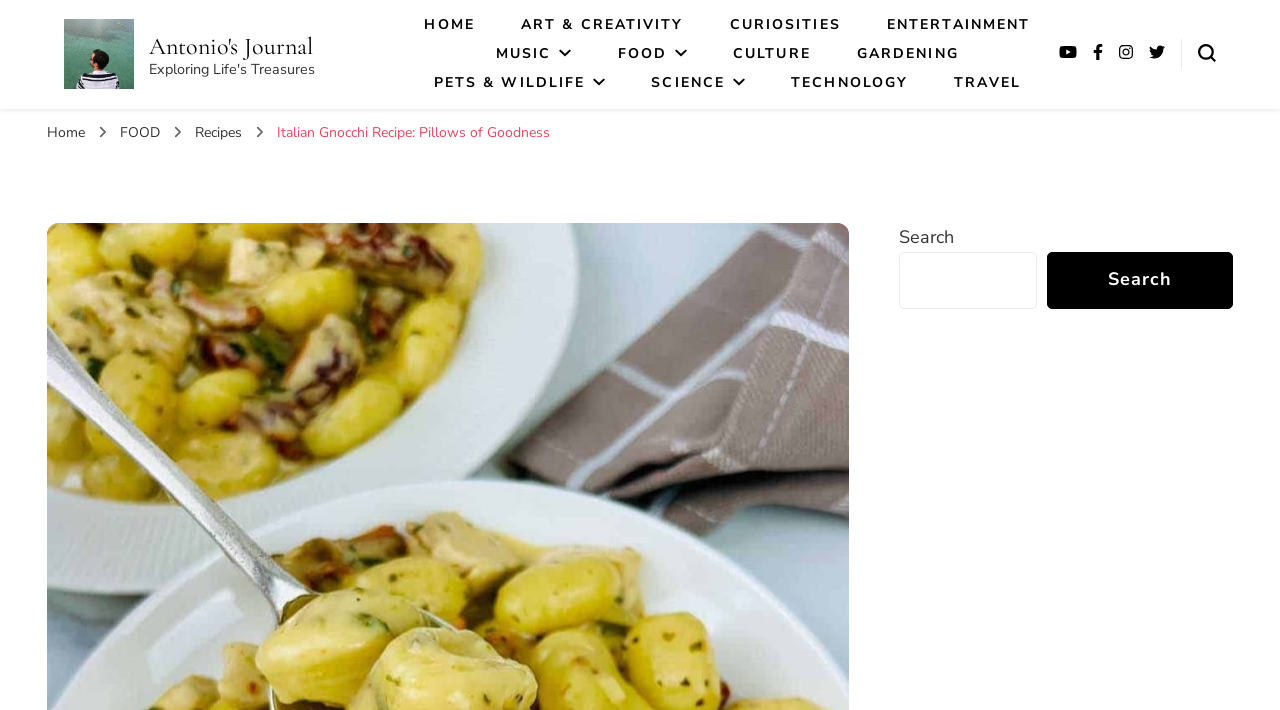Generate the text content of the main headline of the webpage.

Italian Gnocchi Recipe: Pillows of Goodness